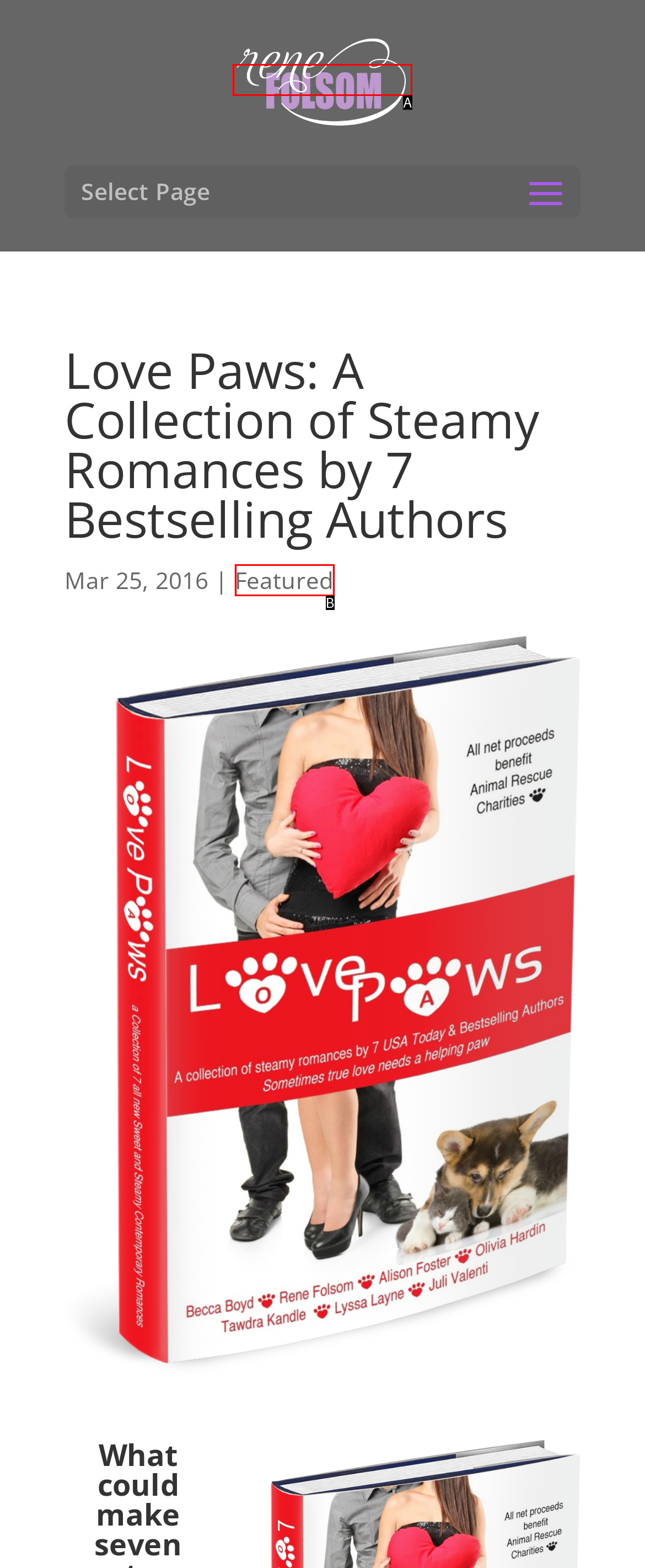Examine the description: alt="Rene Folsom" and indicate the best matching option by providing its letter directly from the choices.

A